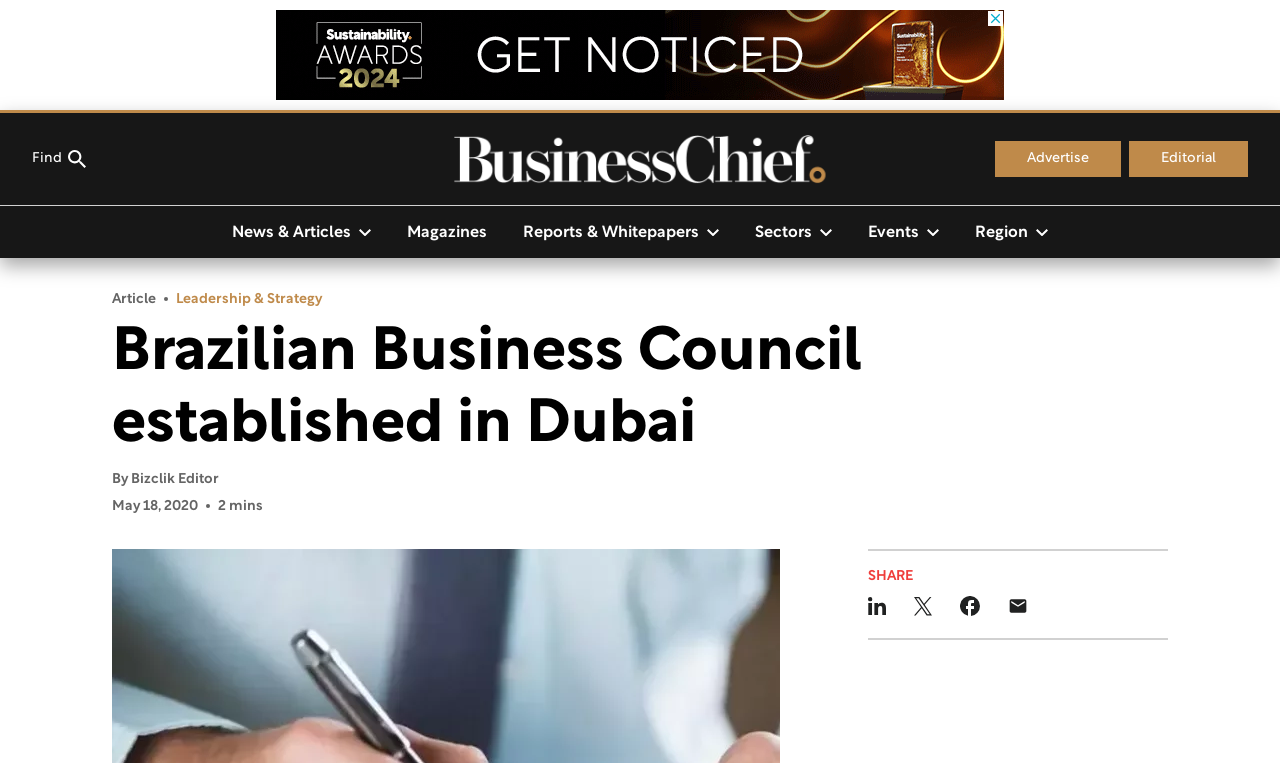Refer to the screenshot and give an in-depth answer to this question: What is the estimated reading time of the article?

I found the estimated reading time by looking at the static text '2 mins' which is located next to the publication date.